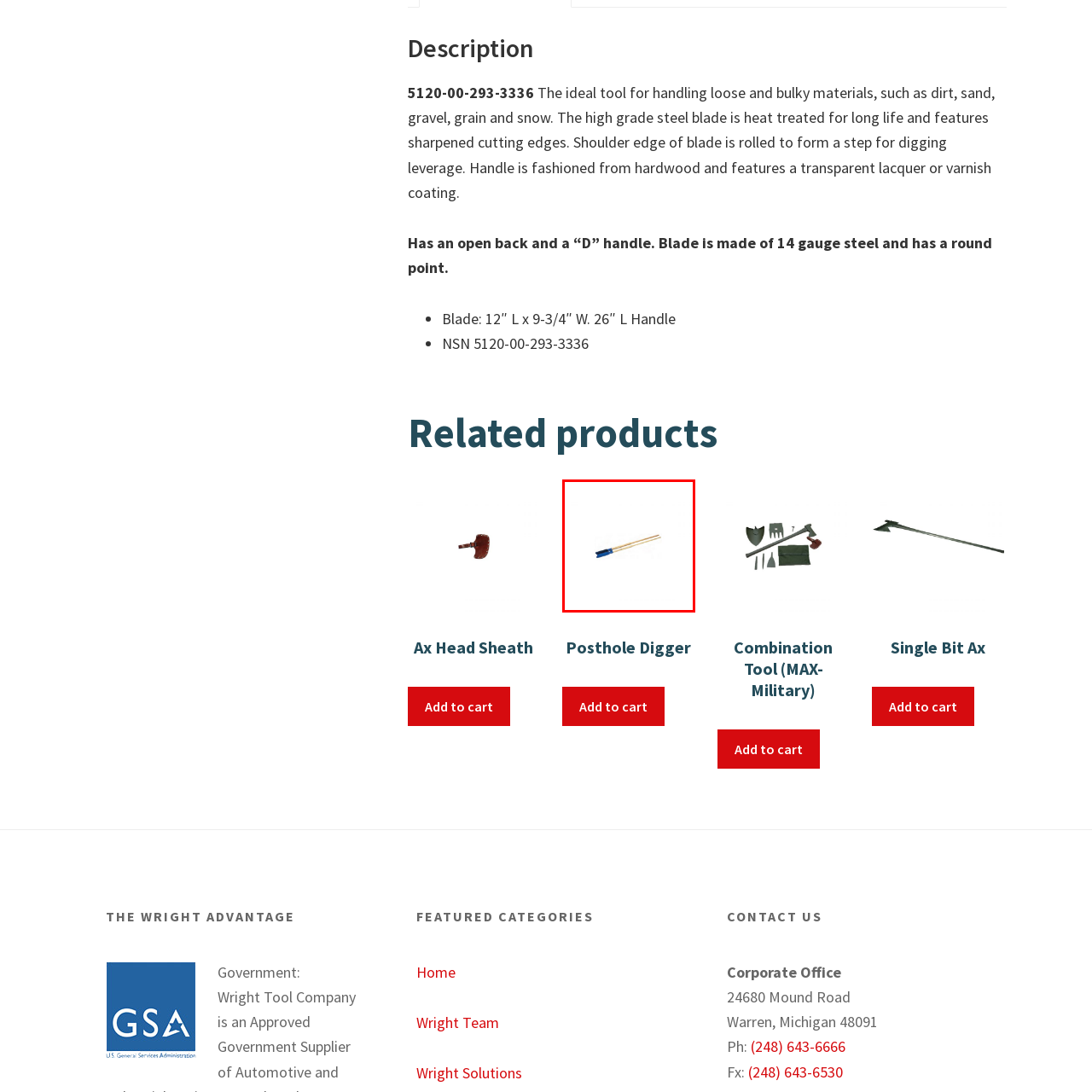Look closely at the image highlighted in red, What enhances leverage in the Digger's design? 
Respond with a single word or phrase.

The design